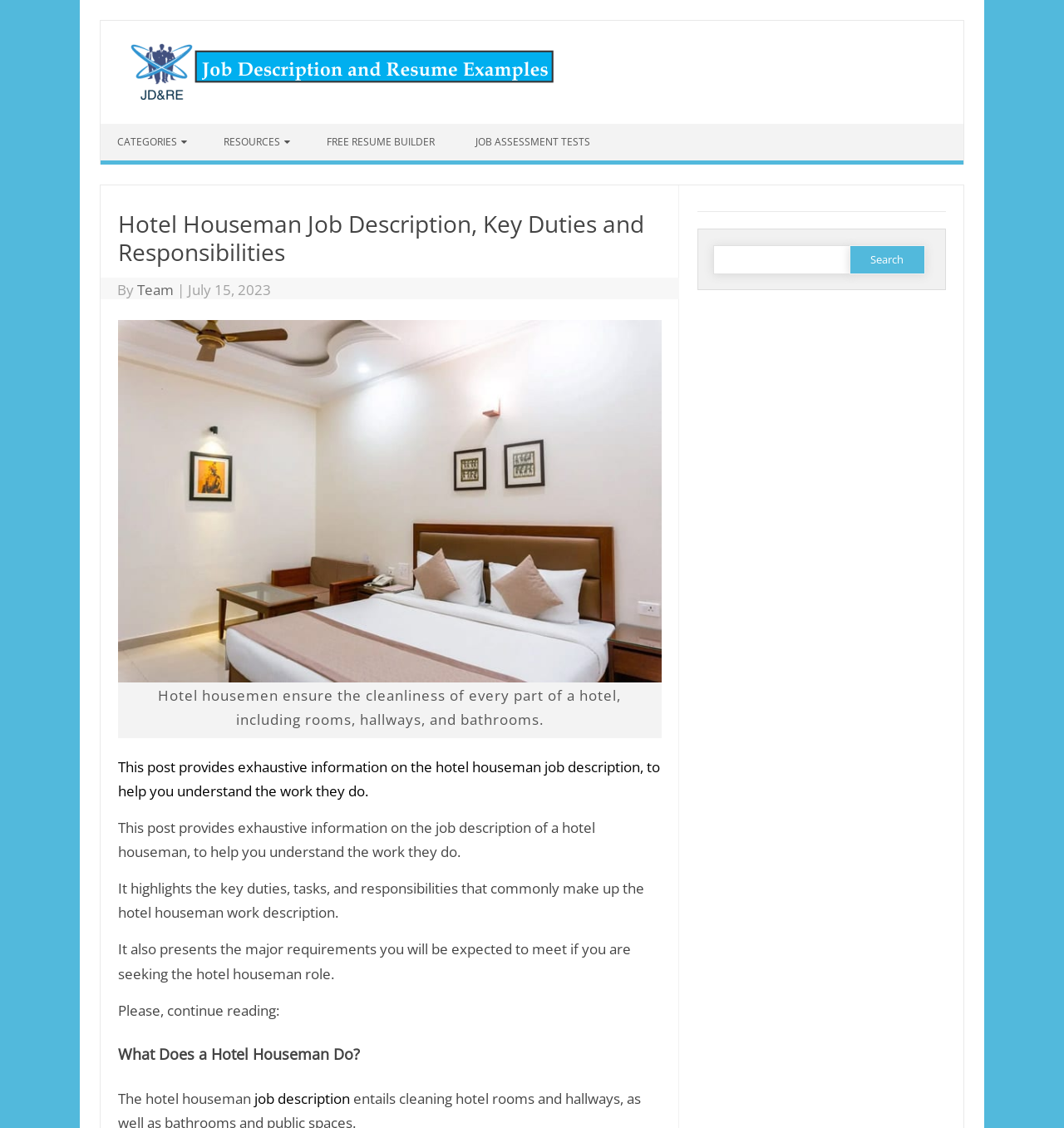Using the details from the image, please elaborate on the following question: What is the role of a hotel houseman according to the webpage?

According to the webpage, the role of a hotel houseman is to ensure the cleanliness of every part of a hotel, including rooms, hallways, and bathrooms. This is evident from the figcaption that describes the image of a hotel houseman, which states that 'Hotel housemen ensure the cleanliness of every part of a hotel, including rooms, hallways, and bathrooms'.